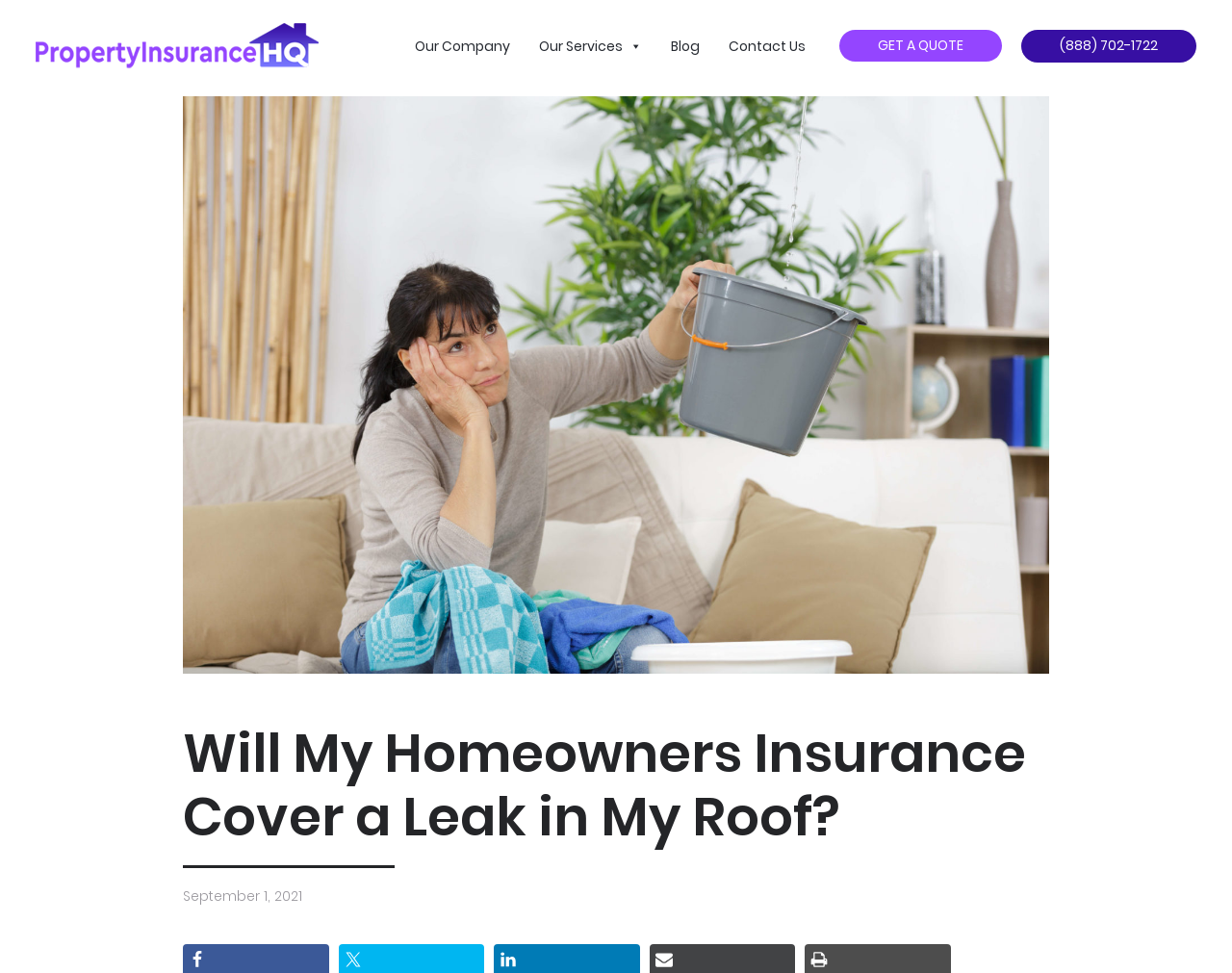Review the image closely and give a comprehensive answer to the question: How many social media icons are at the bottom?

There are five image elements at the bottom of the webpage, each with a small bounding box, which are likely social media icons.